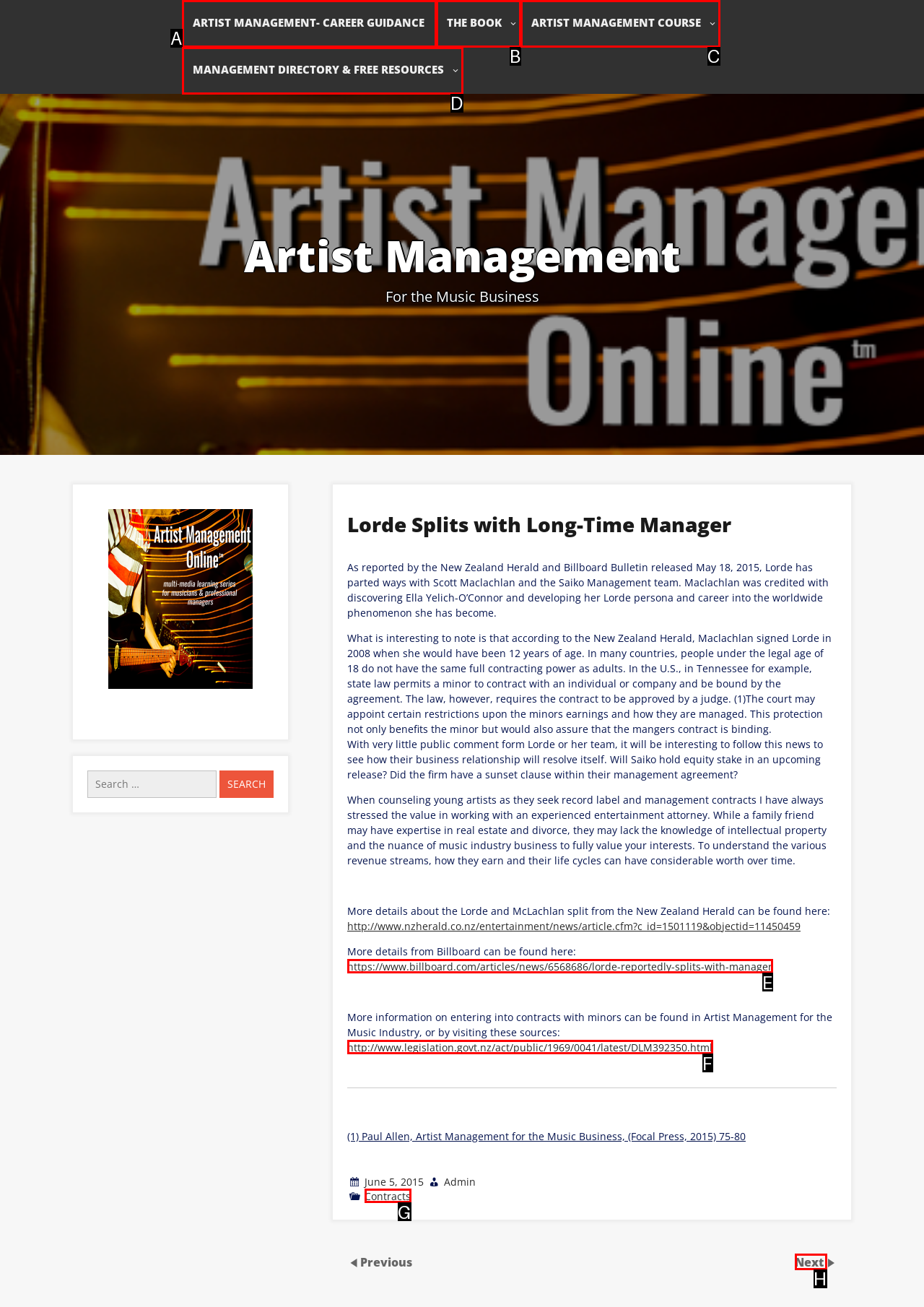Determine which HTML element fits the description: Artist Management Course. Answer with the letter corresponding to the correct choice.

C